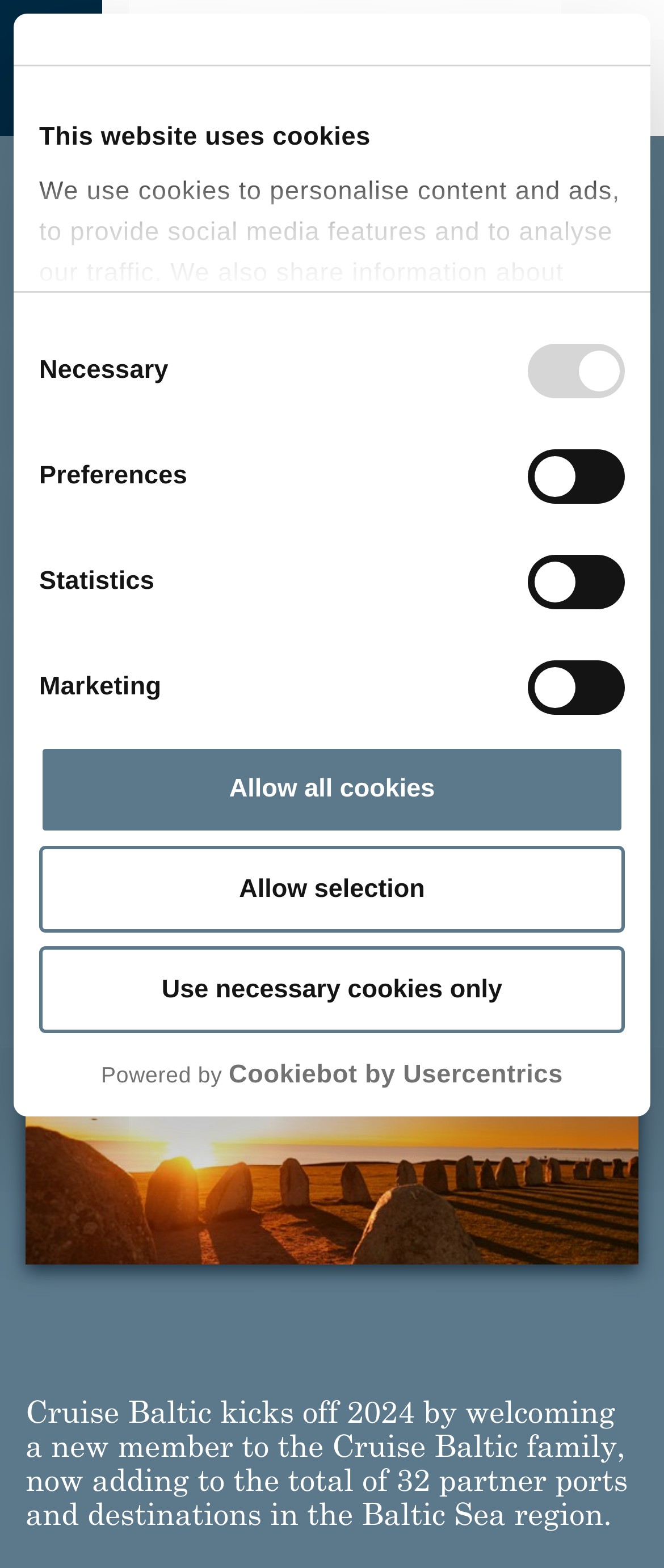Locate the primary headline on the webpage and provide its text.

Cruise Baltic welcomes a coastal gem as a new member of the network